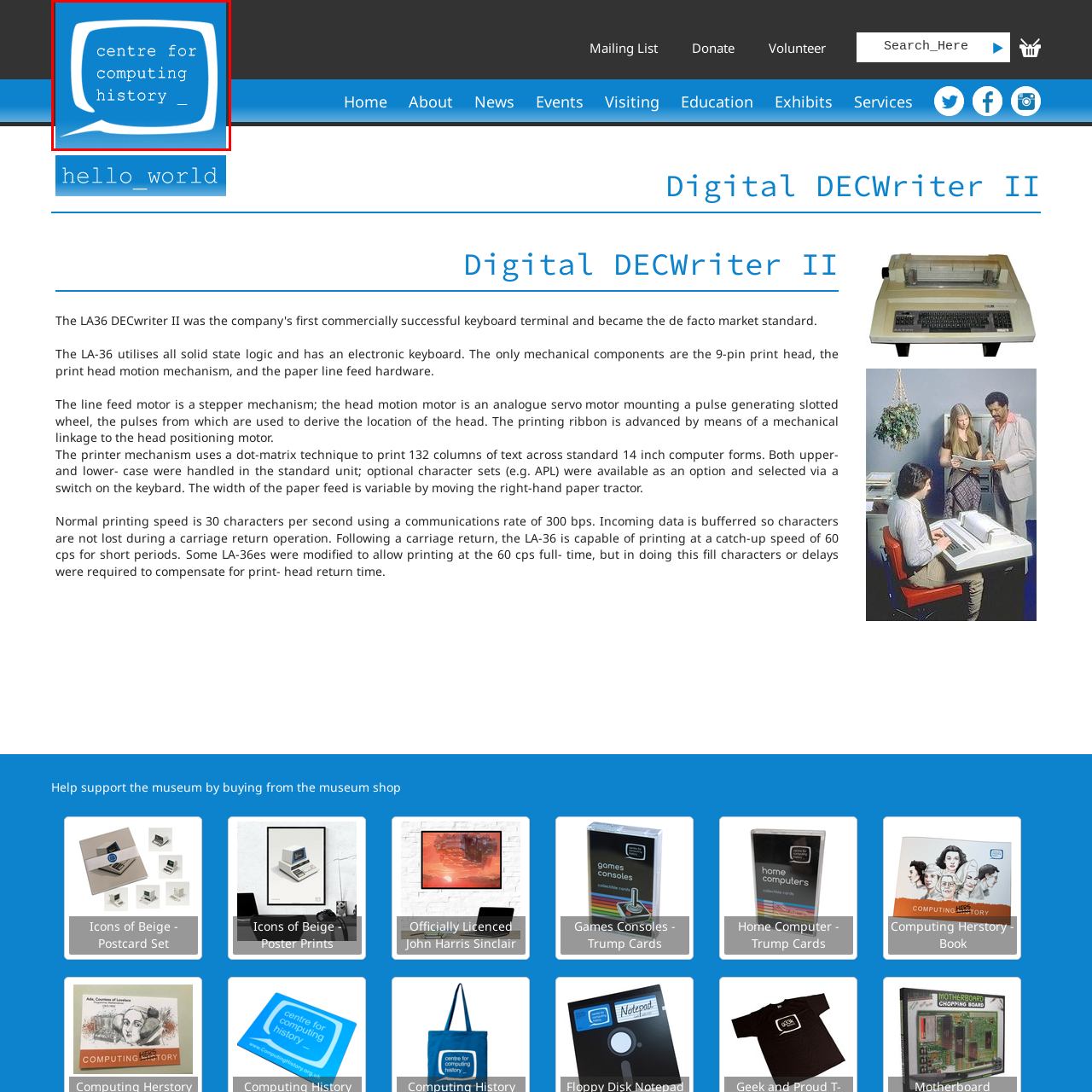What is the shape of the graphic?
Examine the image highlighted by the red bounding box and provide a thorough and detailed answer based on your observations.

The shape of the graphic is a speech bubble because the caption describes it as a 'graphic resembling a speech bubble', which implies that the shape of the graphic is similar to a speech bubble.